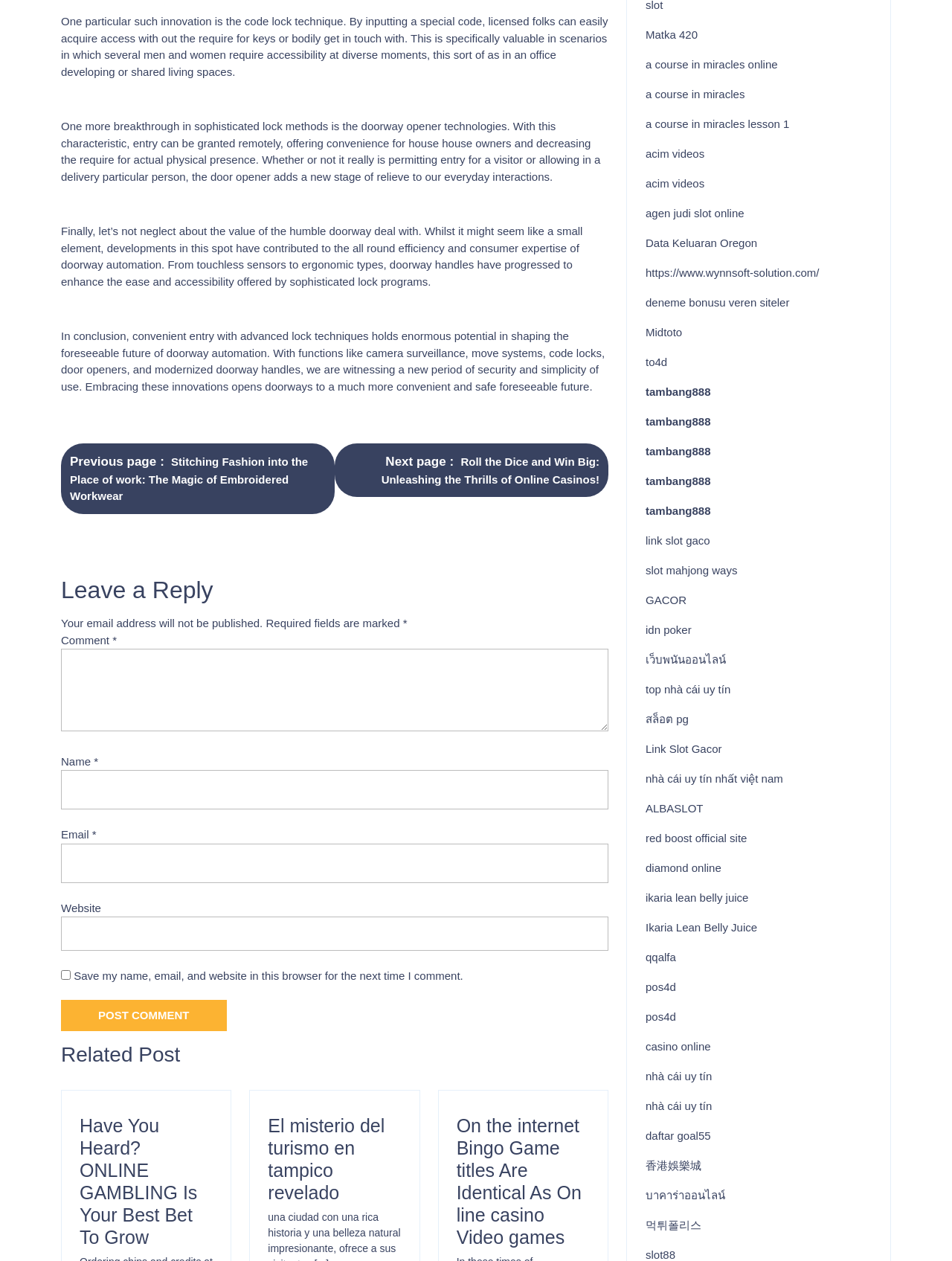Predict the bounding box of the UI element that fits this description: "diamond online".

[0.678, 0.683, 0.758, 0.693]